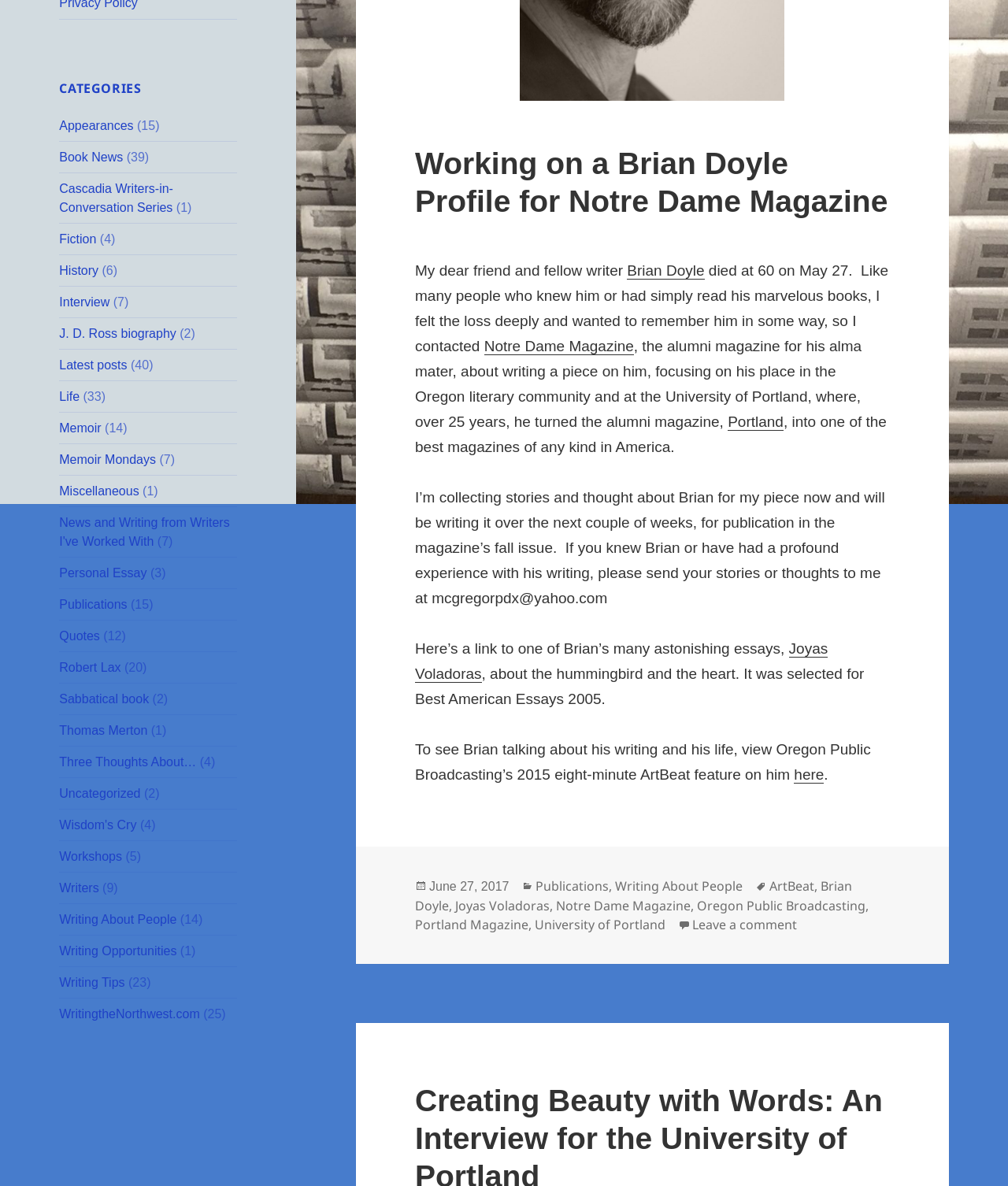Using the provided element description: "Writing Opportunities", identify the bounding box coordinates. The coordinates should be four floats between 0 and 1 in the order [left, top, right, bottom].

[0.059, 0.796, 0.175, 0.807]